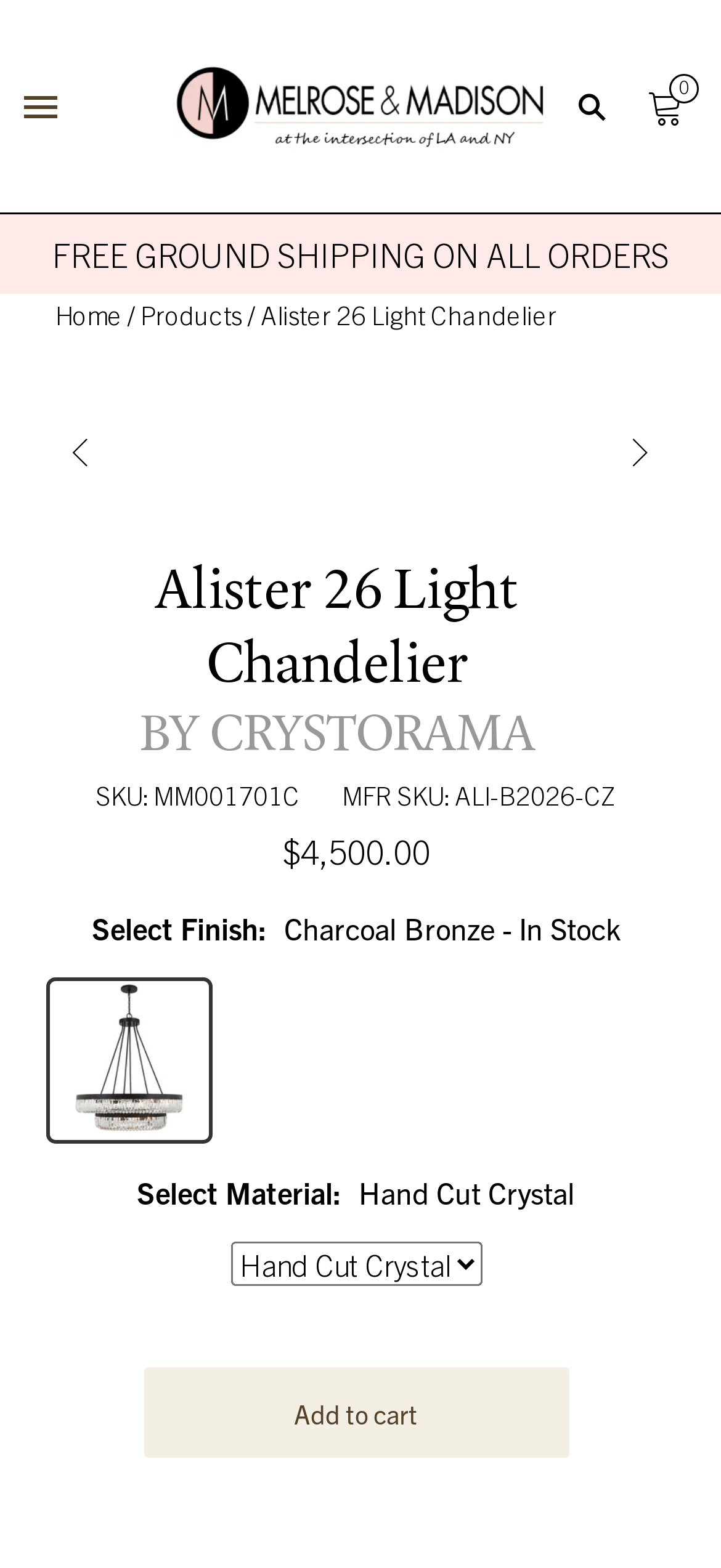Highlight the bounding box coordinates of the element you need to click to perform the following instruction: "Search for a product."

[0.769, 0.045, 0.897, 0.09]